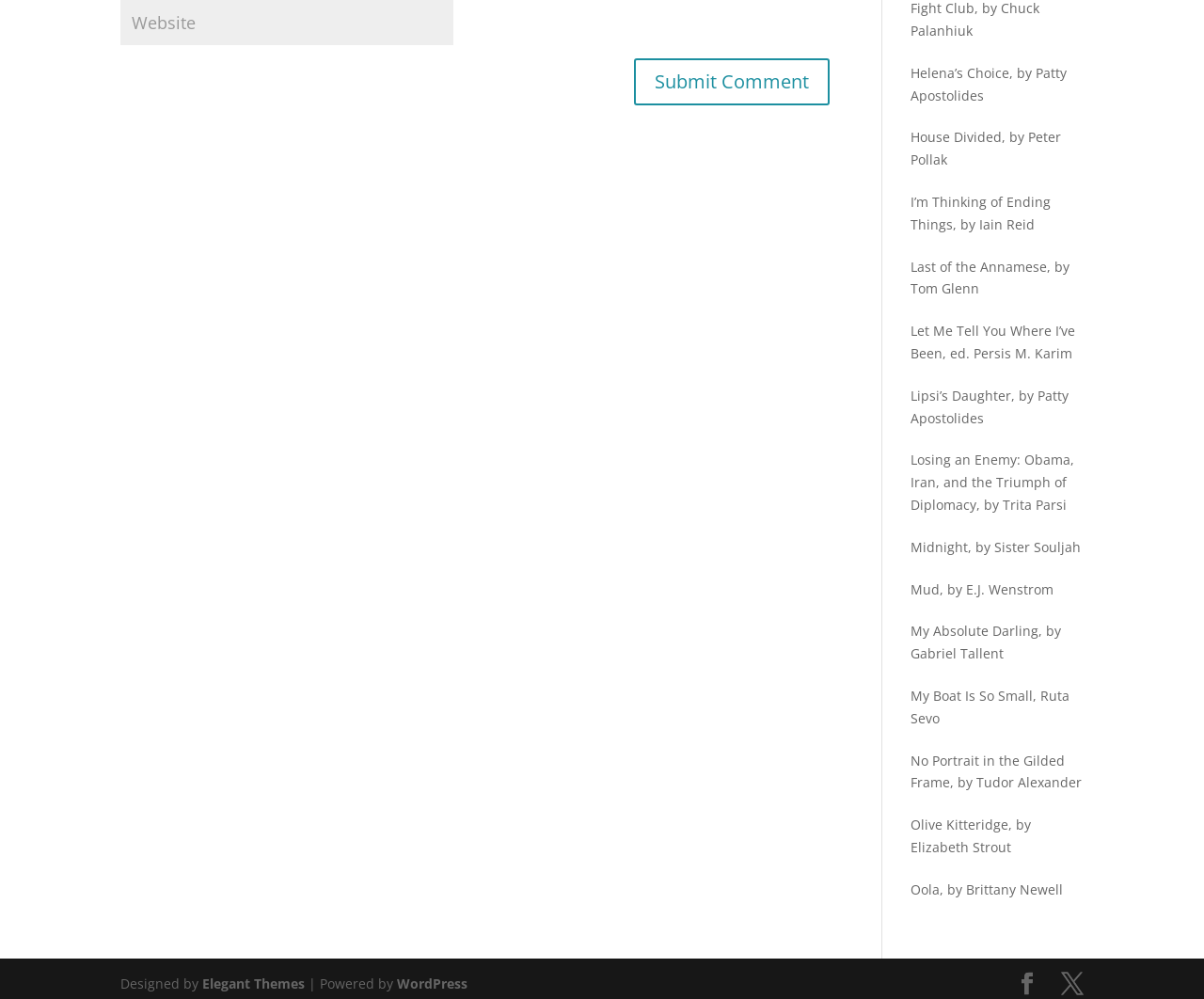What is the platform that powers the website? Using the information from the screenshot, answer with a single word or phrase.

WordPress